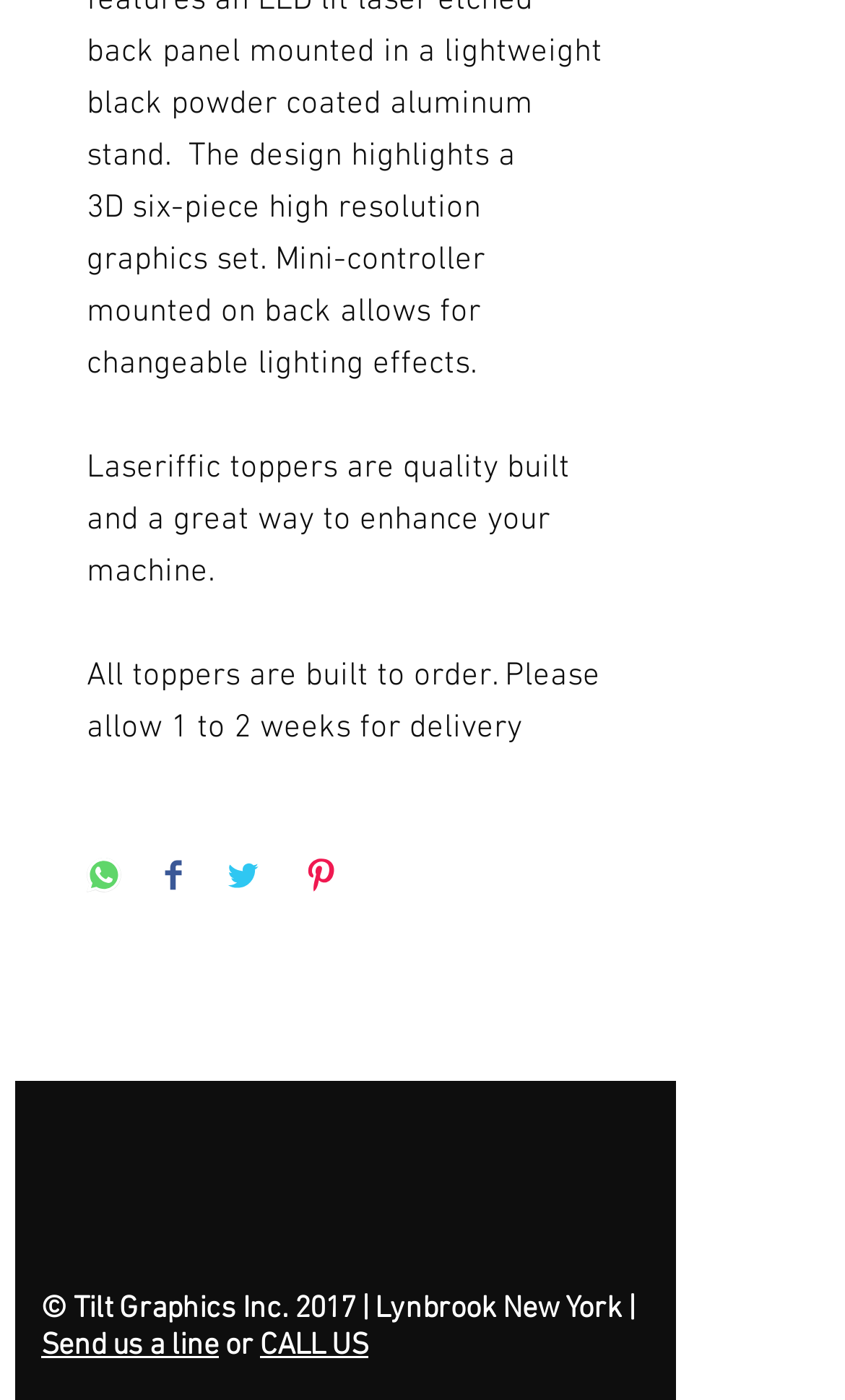Based on the element description, predict the bounding box coordinates (top-left x, top-left y, bottom-right x, bottom-right y) for the UI element in the screenshot: Send us a line

[0.049, 0.949, 0.259, 0.975]